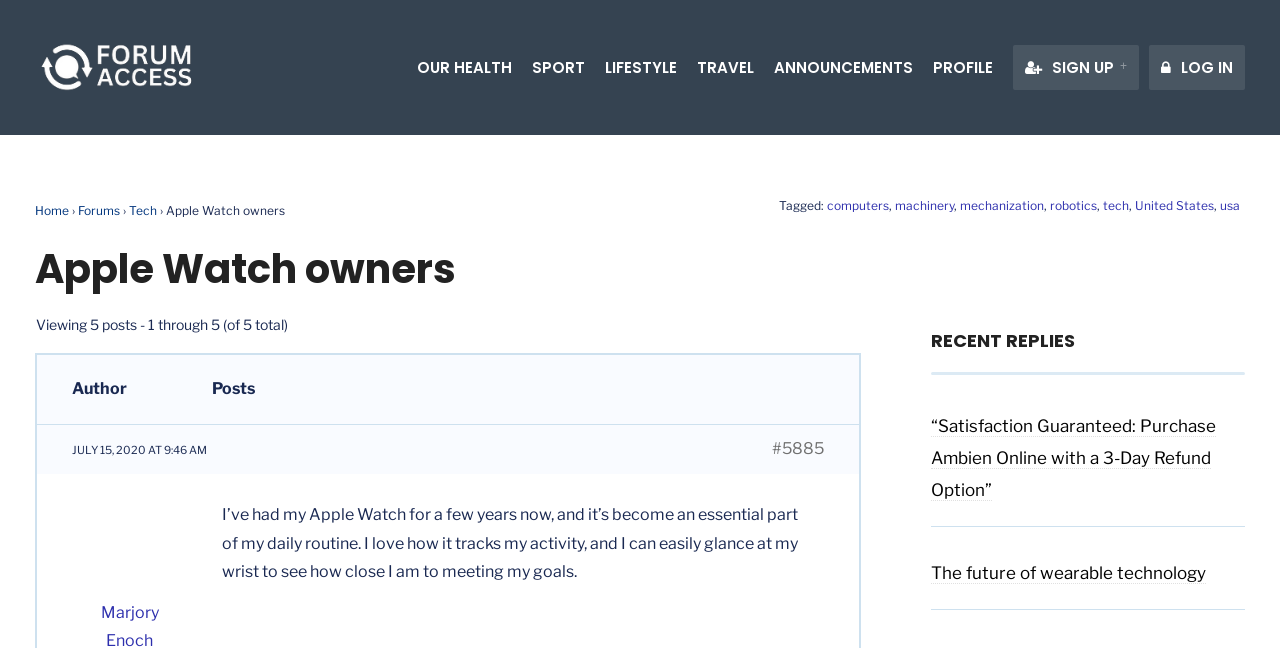Determine the coordinates of the bounding box for the clickable area needed to execute this instruction: "Read the post about 'The future of wearable technology'".

[0.727, 0.869, 0.942, 0.901]